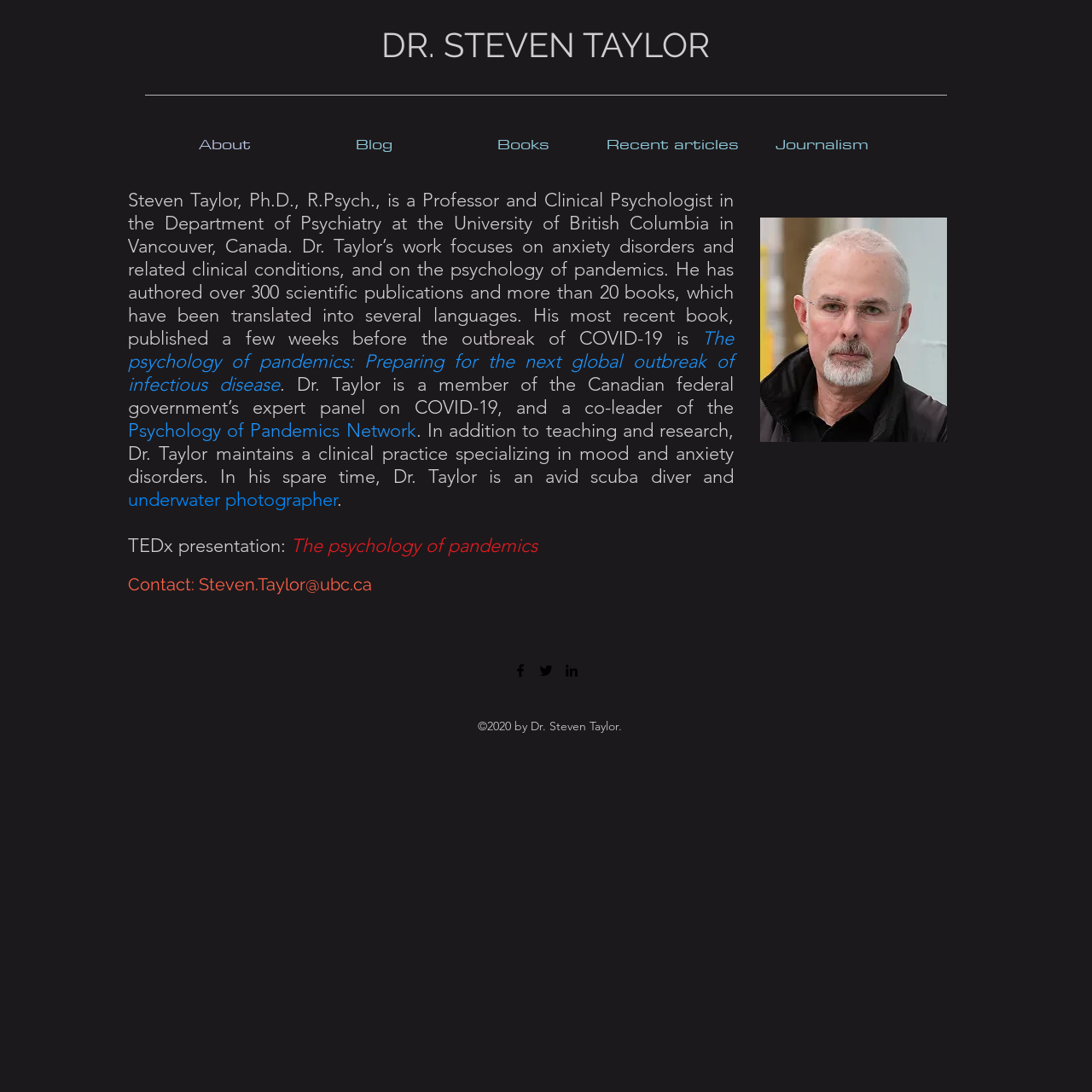Please reply to the following question using a single word or phrase: 
What is the email address to contact Dr. Taylor?

Steven.Taylor@ubc.ca